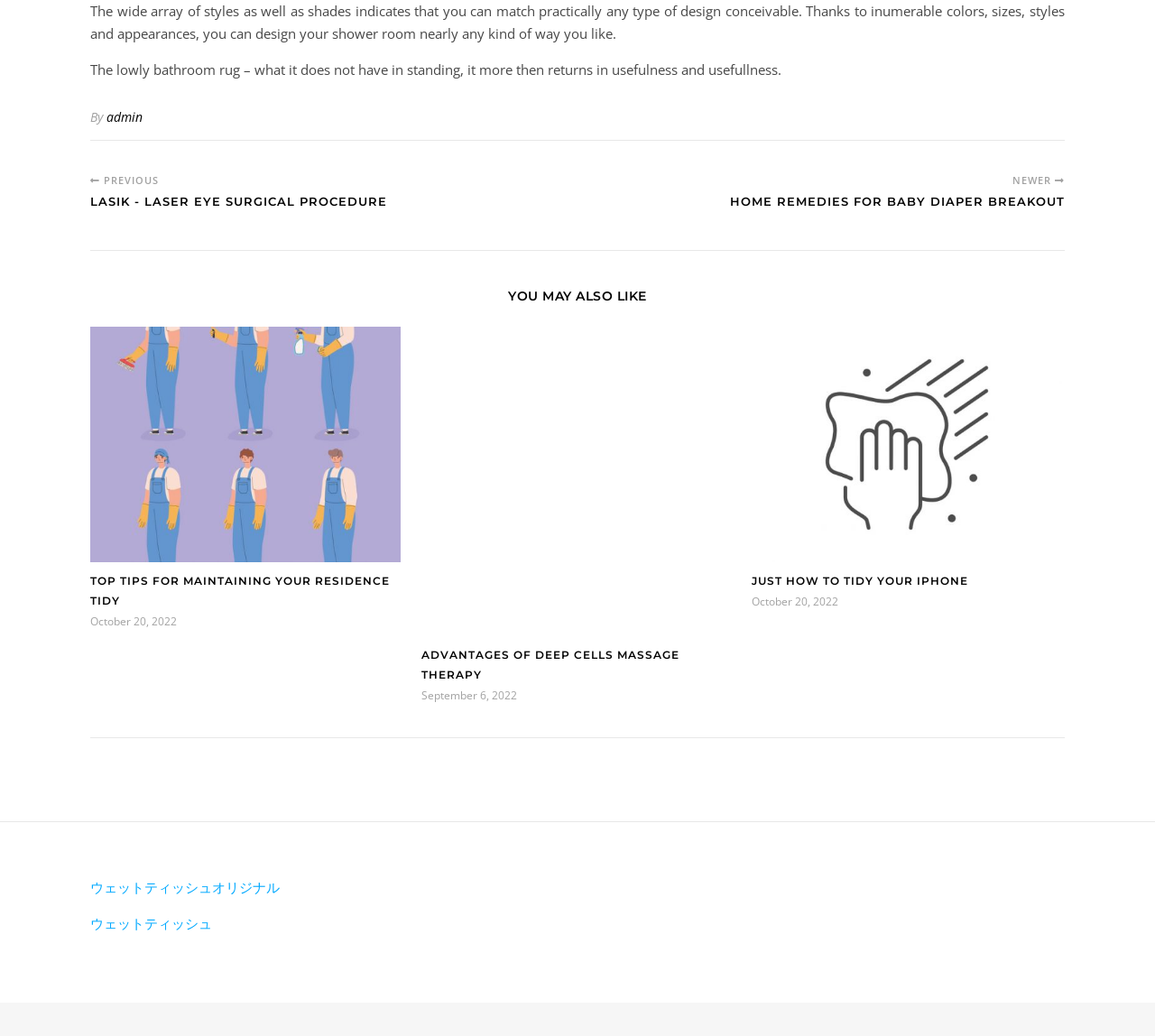Provide the bounding box coordinates for the UI element described in this sentence: "admin". The coordinates should be four float values between 0 and 1, i.e., [left, top, right, bottom].

[0.092, 0.105, 0.123, 0.121]